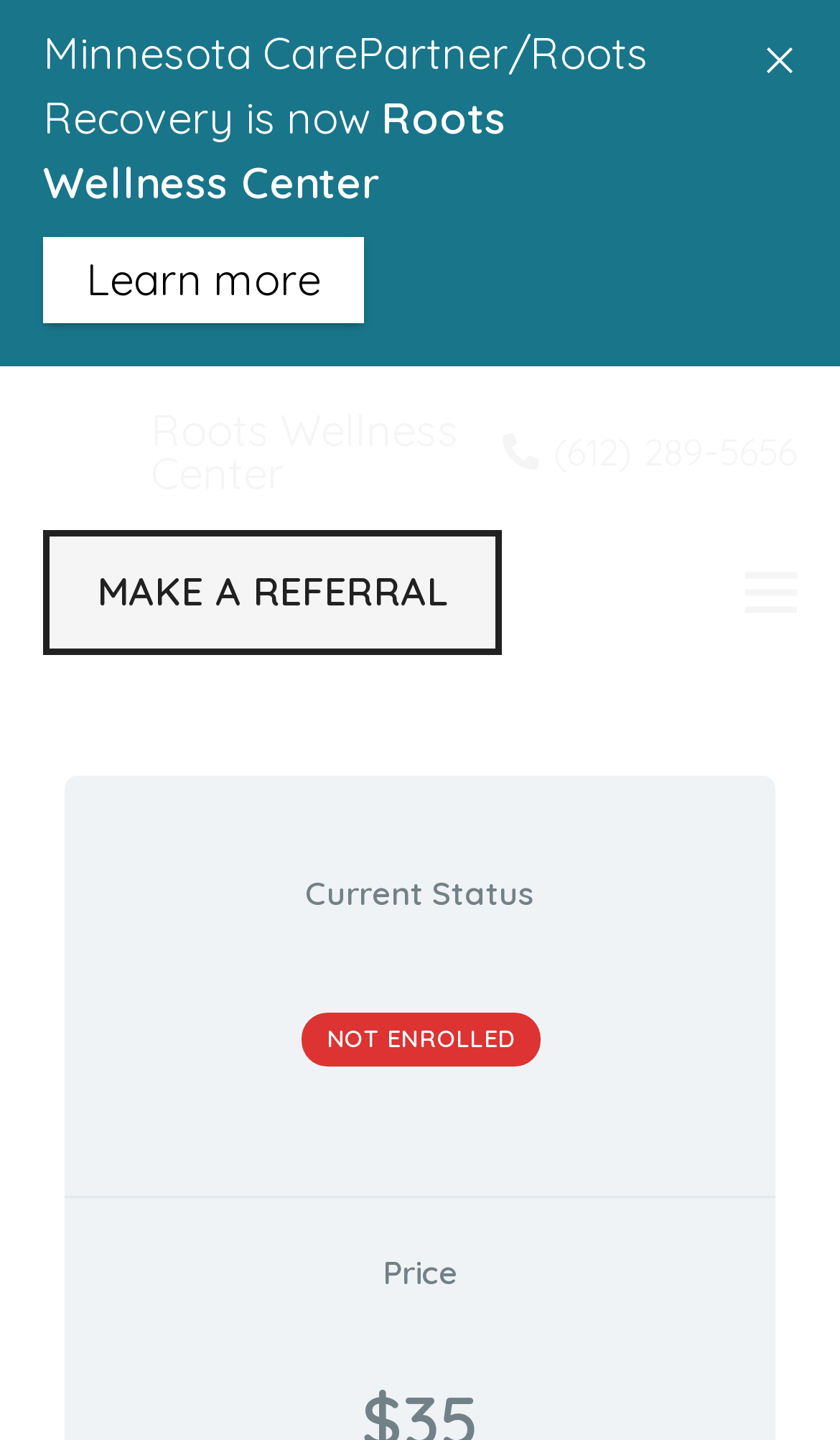What is the name of the wellness center?
Carefully analyze the image and provide a thorough answer to the question.

I found the name of the wellness center by looking at the StaticText element with the text 'Roots Wellness Center' at coordinates [0.051, 0.063, 0.603, 0.145].